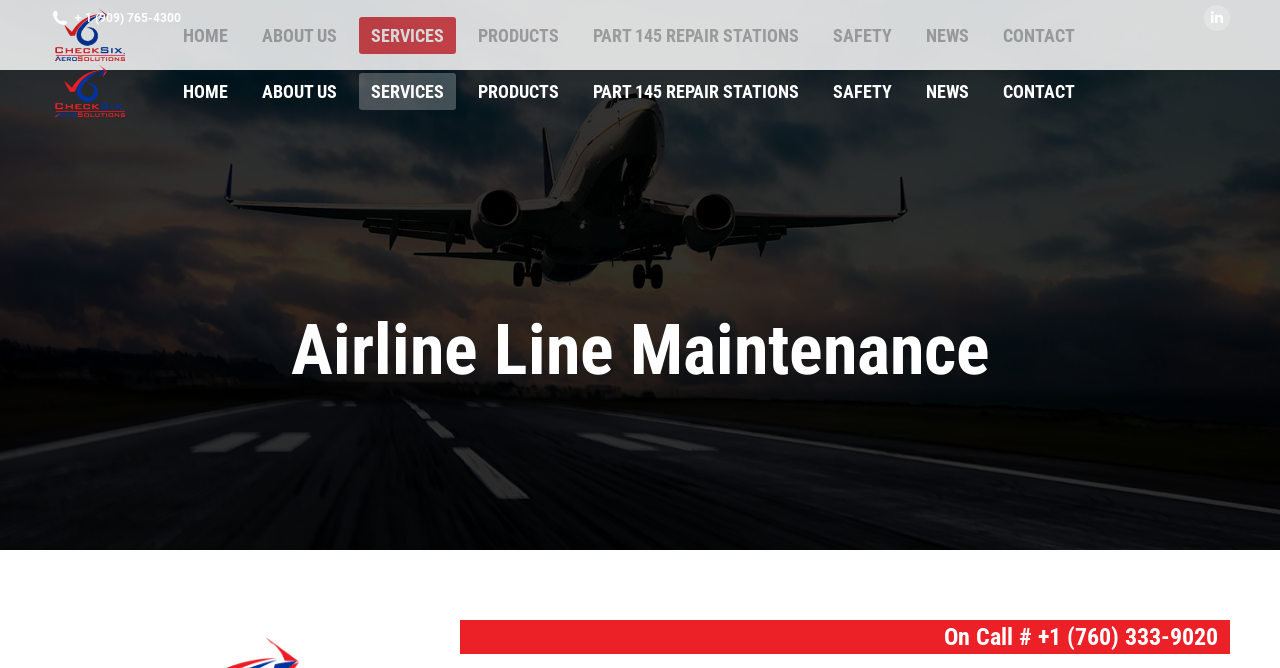From the screenshot, find the bounding box of the UI element matching this description: "stress and pressure". Supply the bounding box coordinates in the form [left, top, right, bottom], each a float between 0 and 1.

None